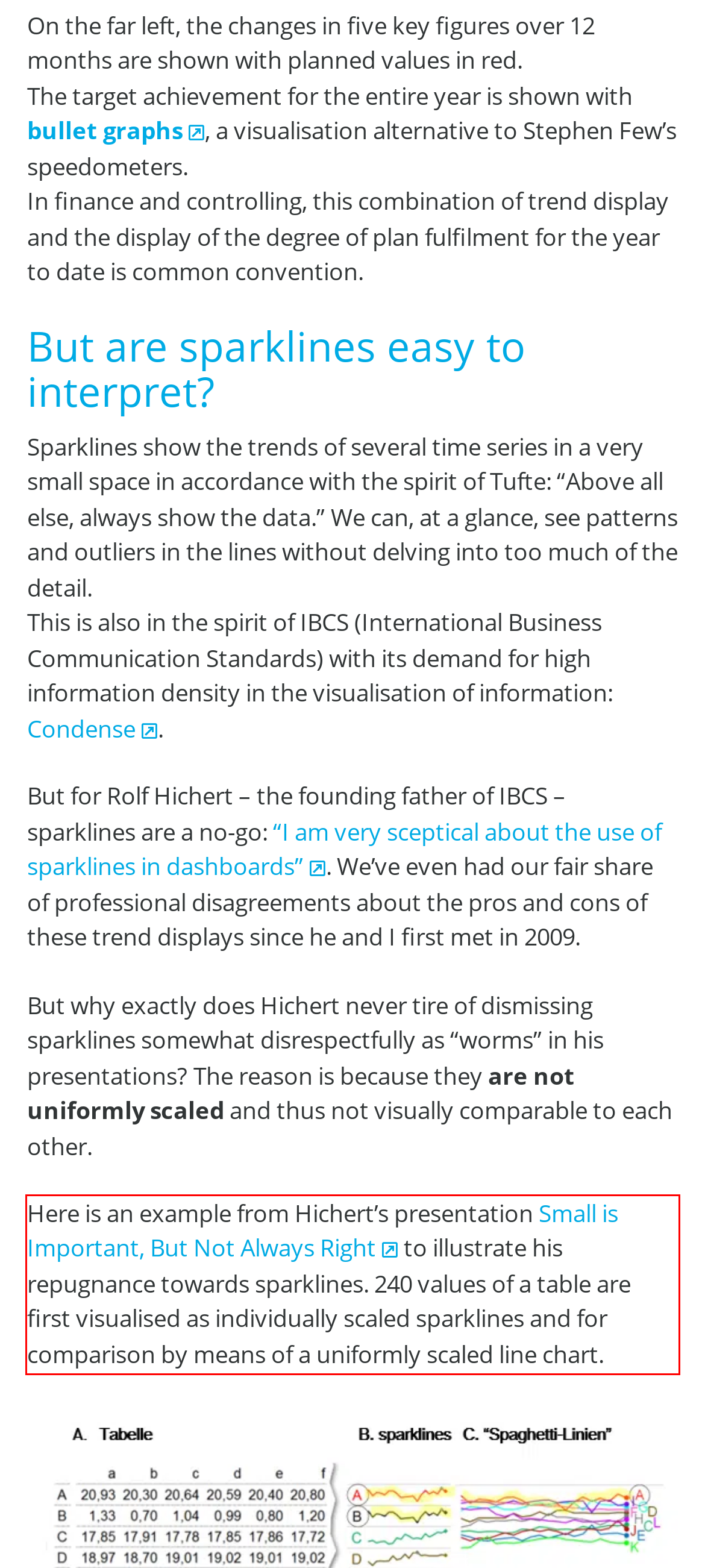You are provided with a webpage screenshot that includes a red rectangle bounding box. Extract the text content from within the bounding box using OCR.

Here is an example from Hichert’s presentation Small is Important, But Not Always Right to illustrate his repugnance towards sparklines. 240 values of a table are first visualised as individually scaled sparklines and for comparison by means of a uniformly scaled line chart.